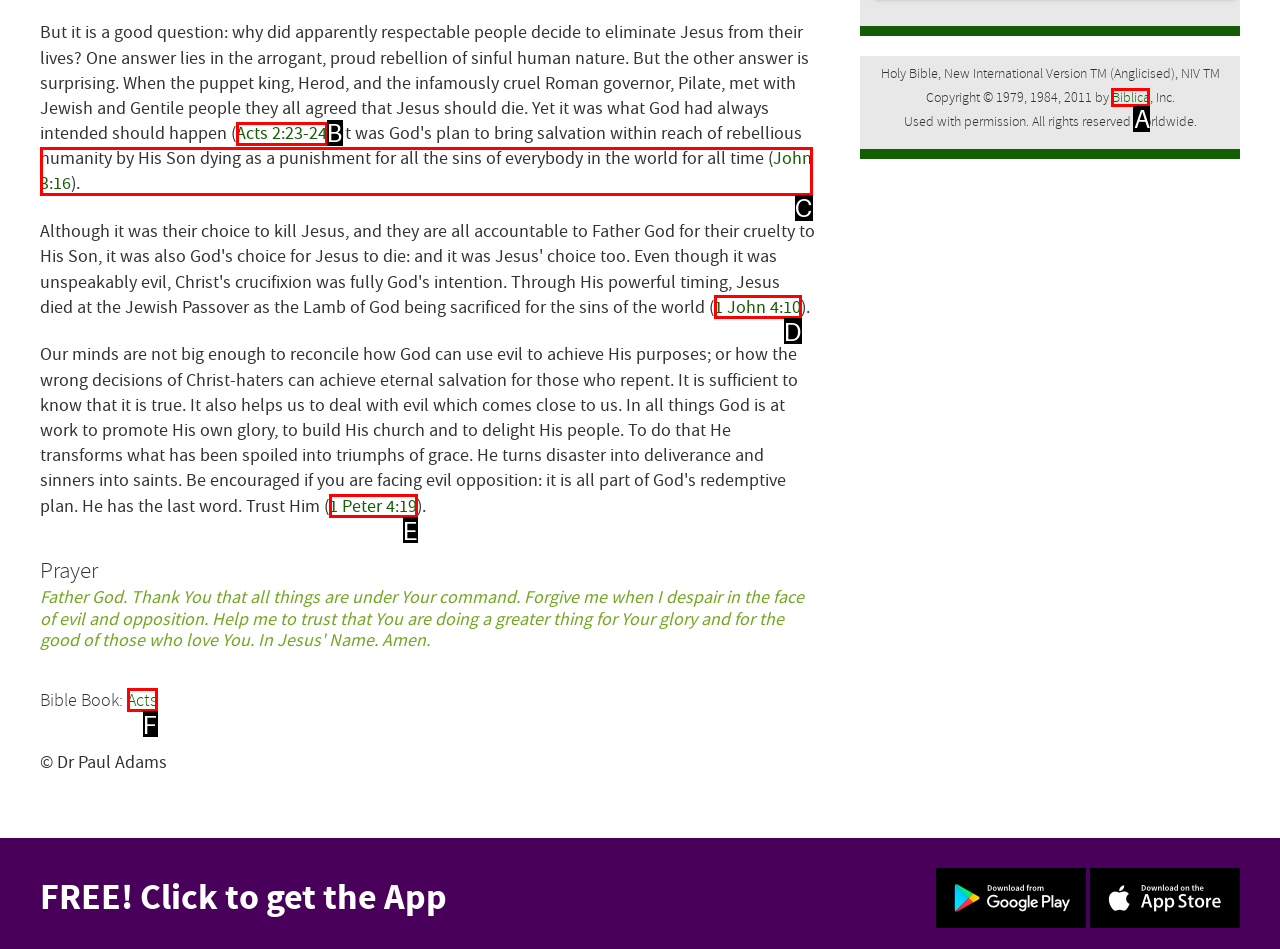Which option is described as follows: John 3:16
Answer with the letter of the matching option directly.

C